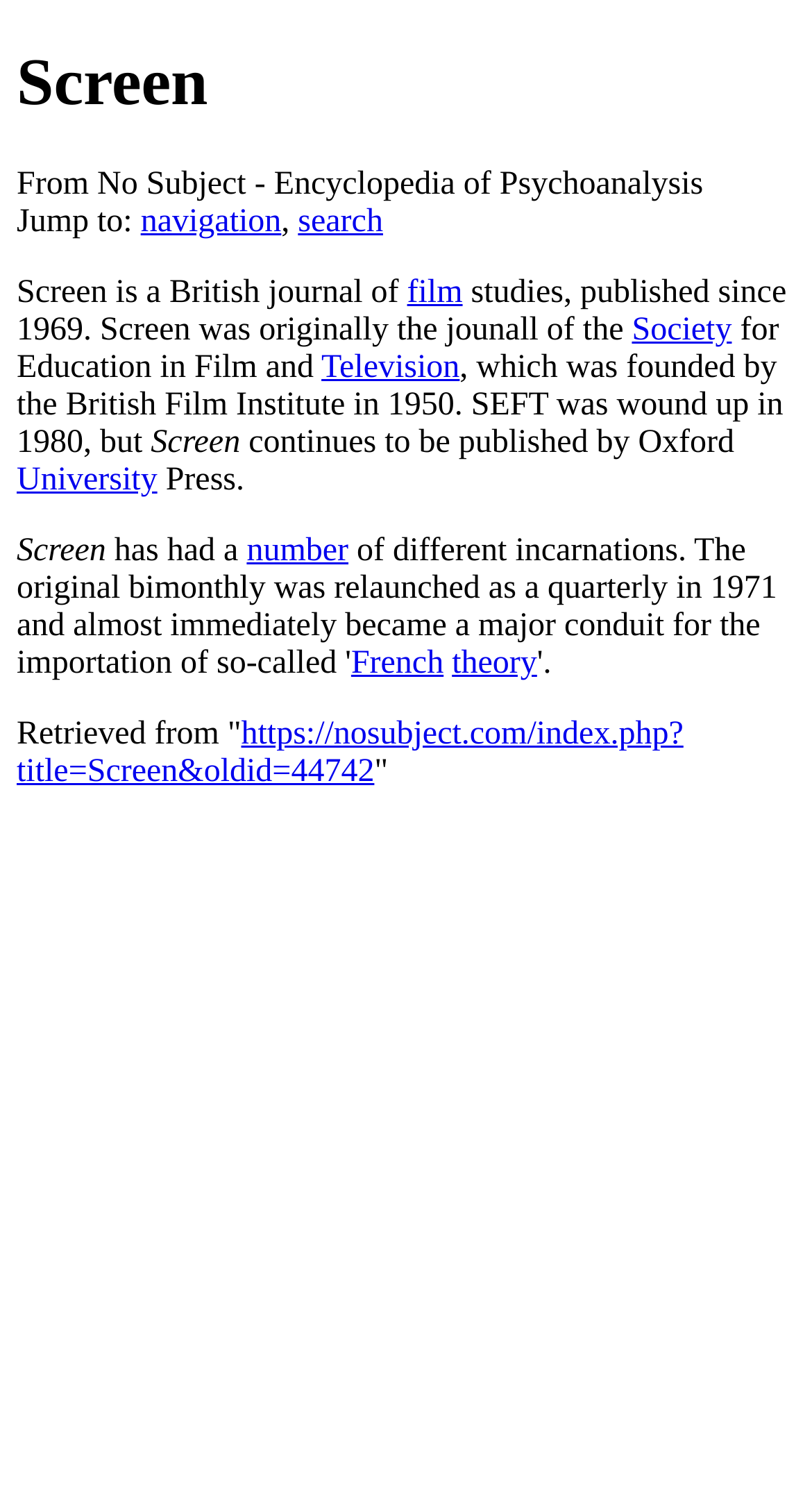What is the subject of the journal?
Examine the screenshot and reply with a single word or phrase.

film studies